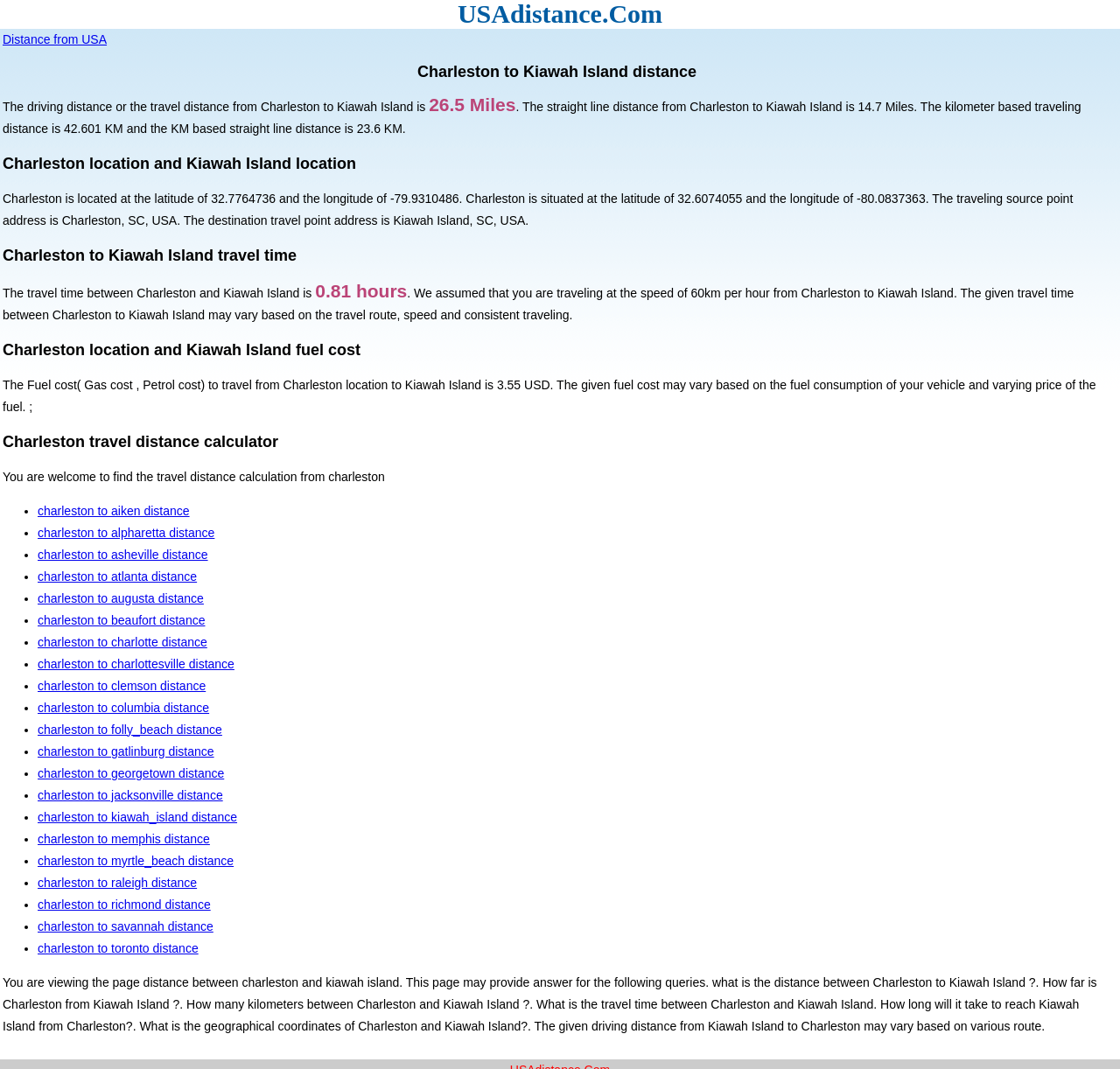Please find the bounding box coordinates (top-left x, top-left y, bottom-right x, bottom-right y) in the screenshot for the UI element described as follows: Distance from USA

[0.002, 0.03, 0.095, 0.043]